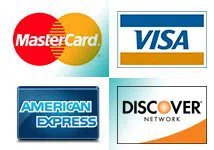Describe the image thoroughly.

The image prominently displays various credit card logos, including MasterCard, Visa, American Express, and Discover Network. These logos represent major payment options accepted by the Houston-Master-Lock-Key service, emphasizing their commitment to convenience for customers. By showcasing these trusted payment methods, the image communicates the company's accessibility and customer-friendly approach in facilitating transactions for their emergency eviction services in Houston, TX. This visual element reinforces the message that clients can easily pay for the services provided, ensuring a smooth and hassle-free experience during urgent situations.